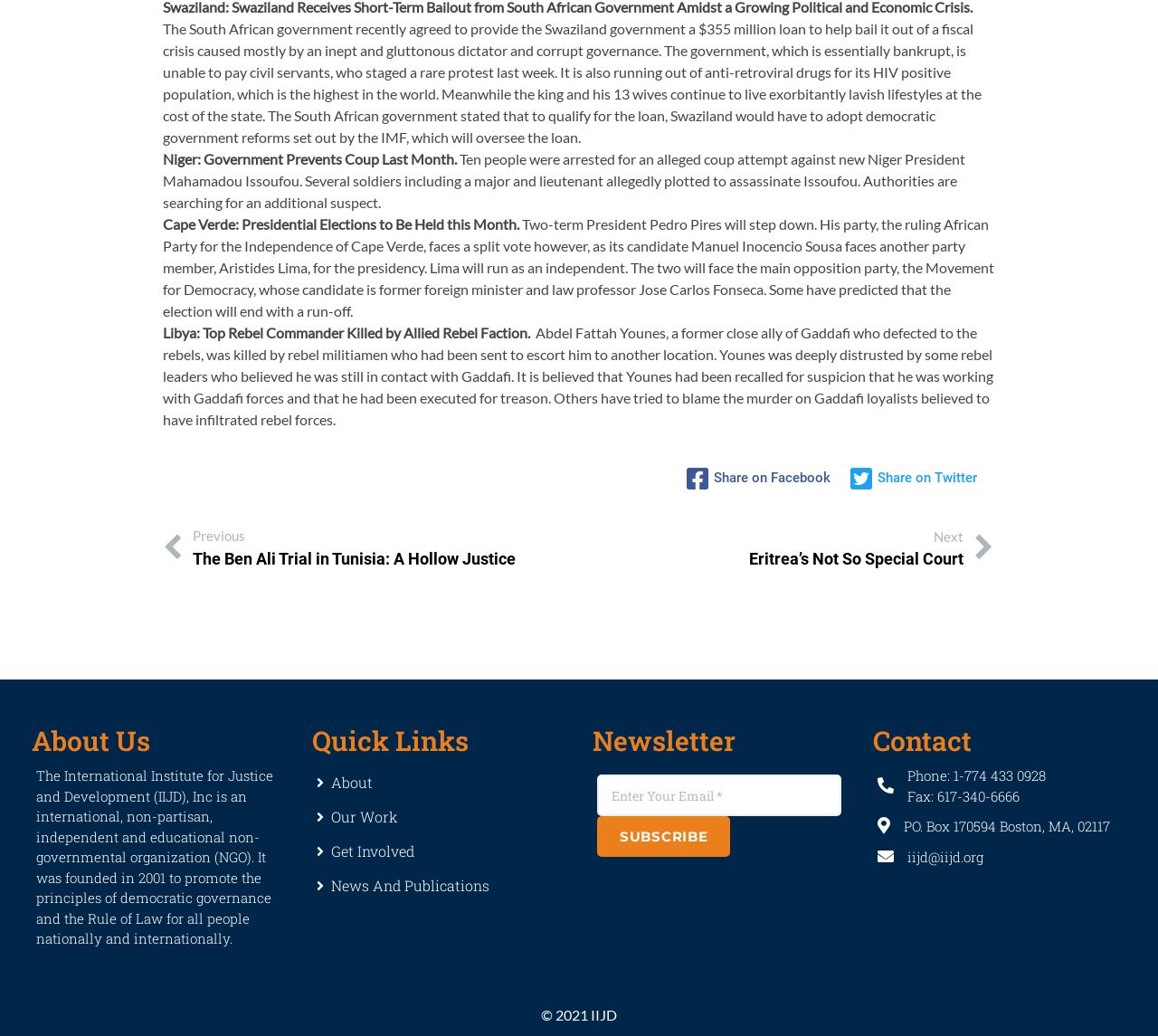What is the topic of the first news article?
Please look at the screenshot and answer in one word or a short phrase.

Swaziland